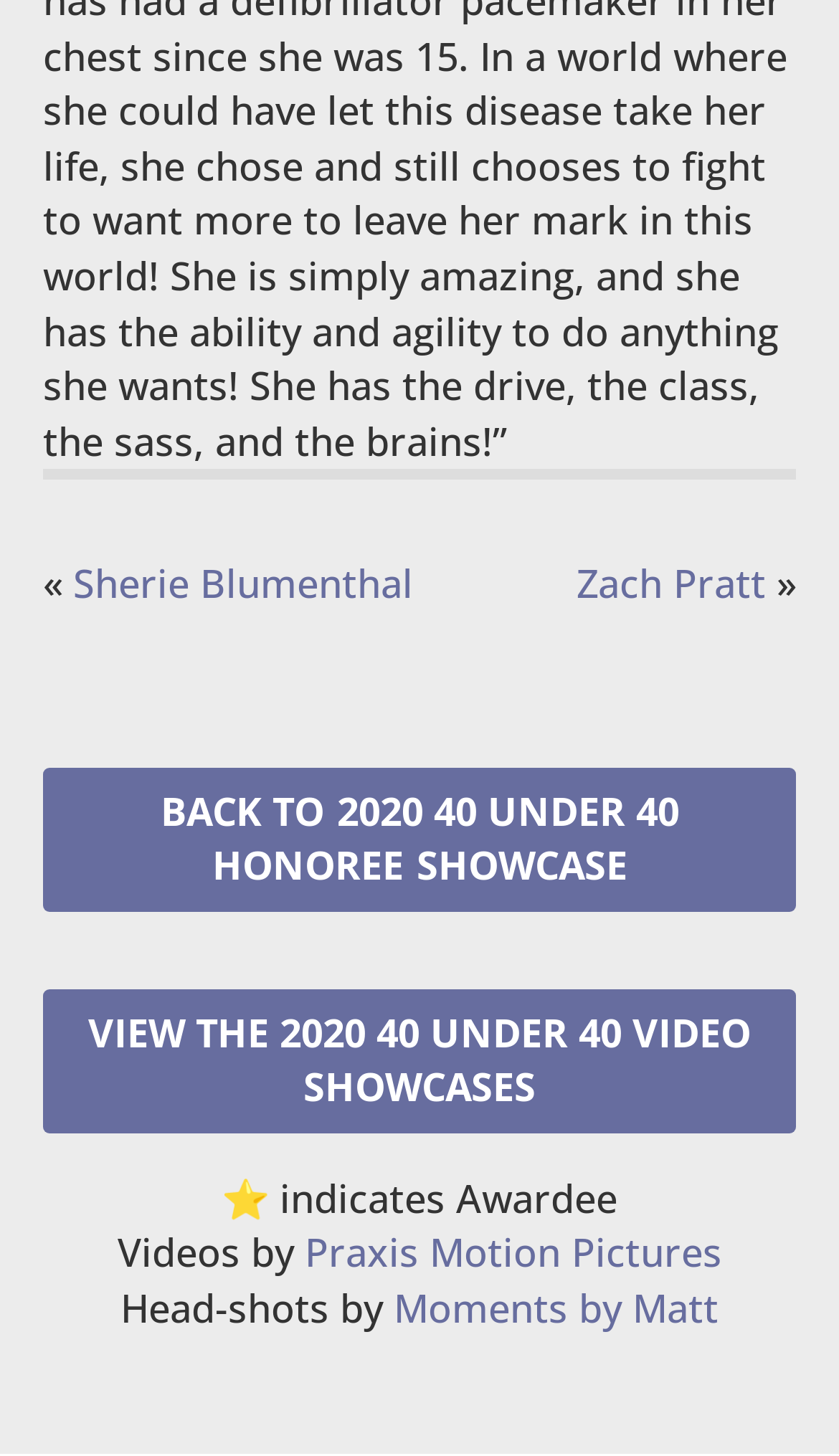Please provide a one-word or short phrase answer to the question:
How many links are there in the footer section?

6